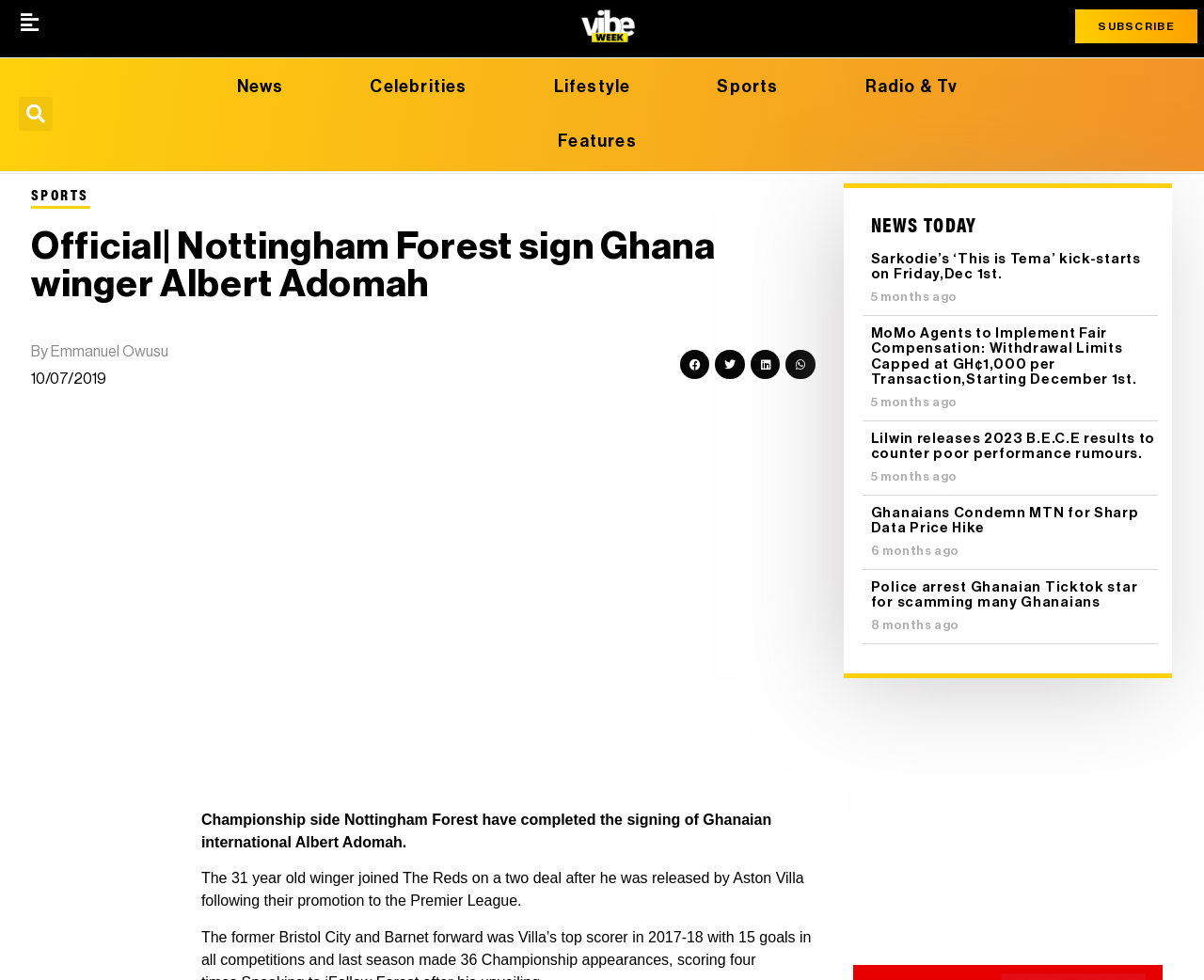Could you provide the bounding box coordinates for the portion of the screen to click to complete this instruction: "Go to the 'News' section"?

[0.161, 0.061, 0.271, 0.117]